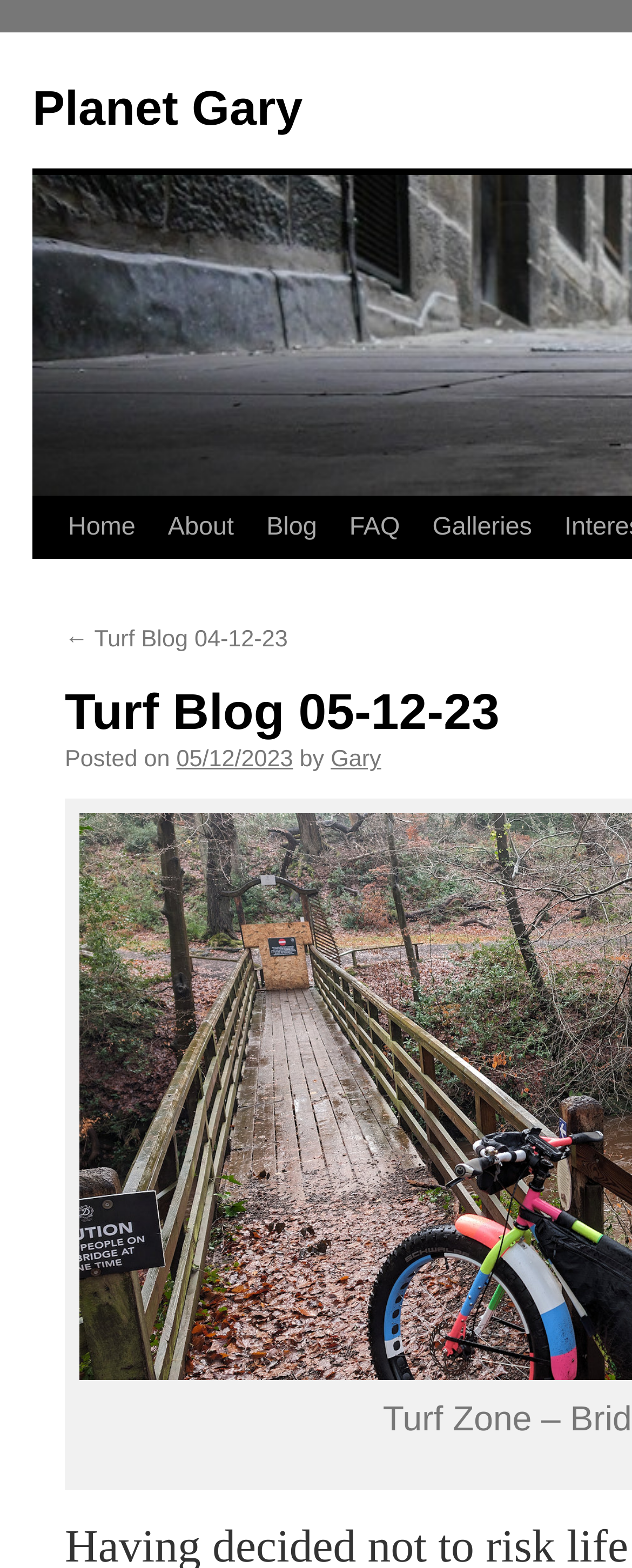Give the bounding box coordinates for the element described as: "Skip to content".

[0.049, 0.316, 0.1, 0.434]